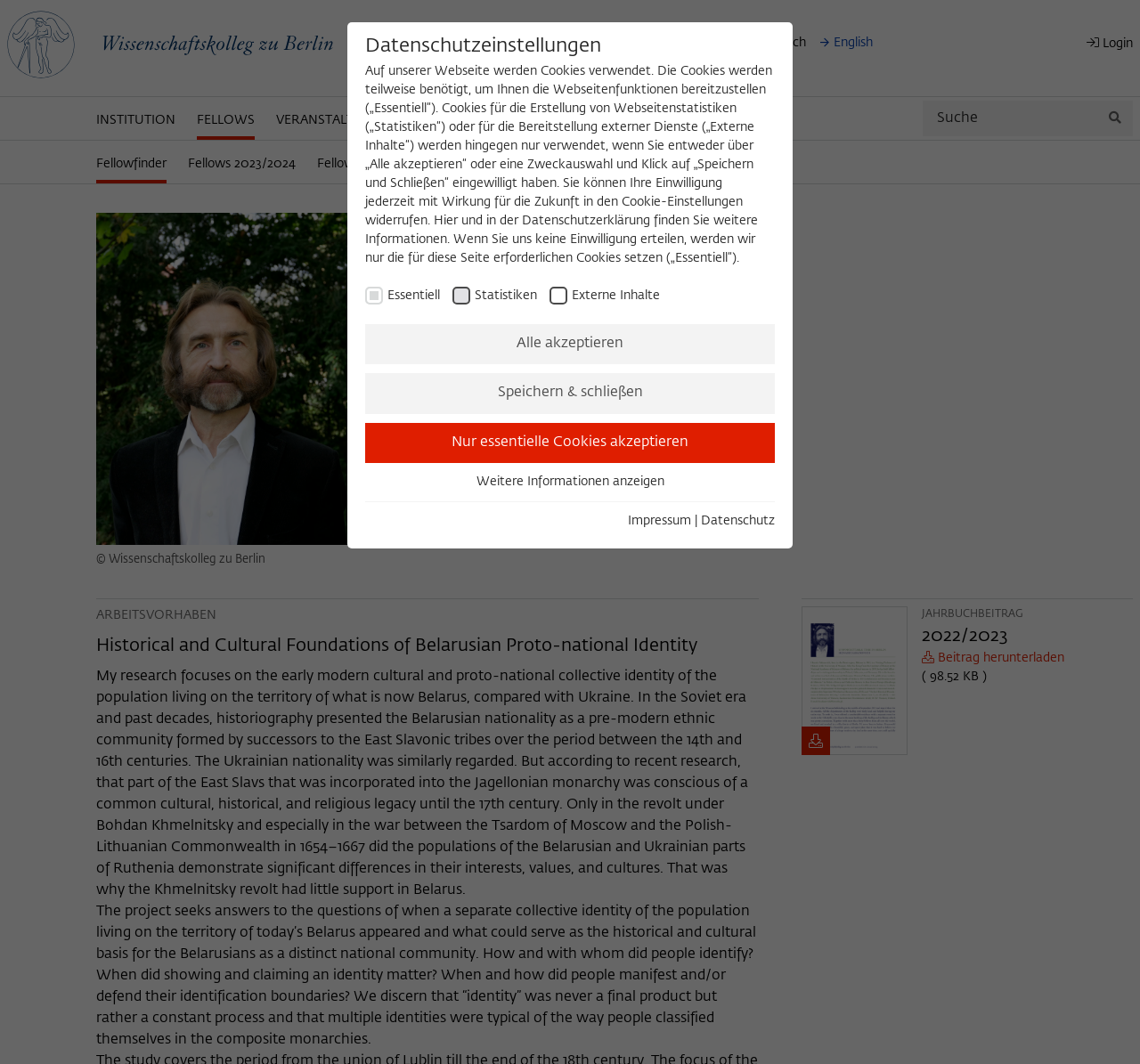Determine the webpage's heading and output its text content.

Henadz Sahanovich, Dr. hab.